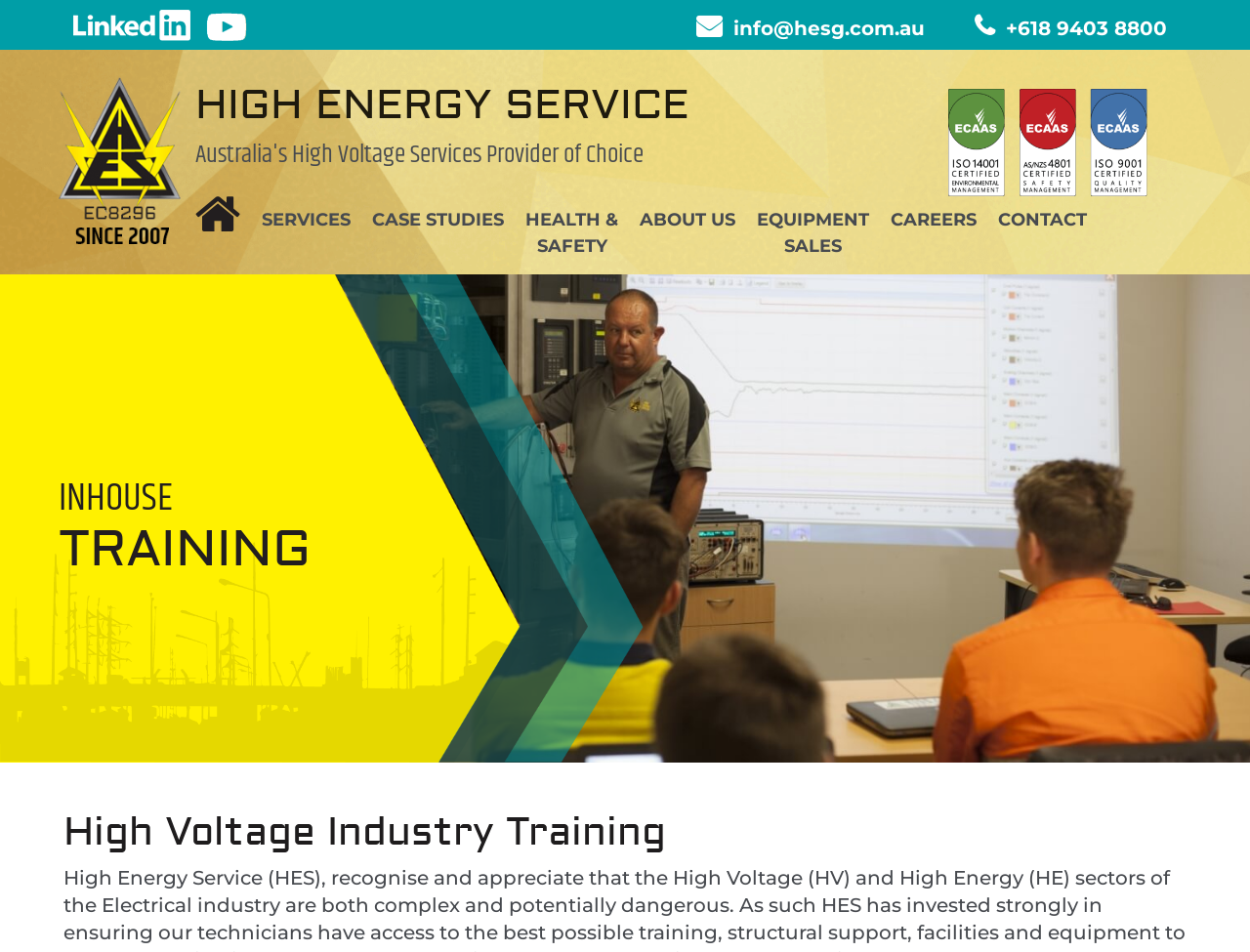Can you find the bounding box coordinates for the element to click on to achieve the instruction: "view services"?

[0.209, 0.218, 0.28, 0.245]